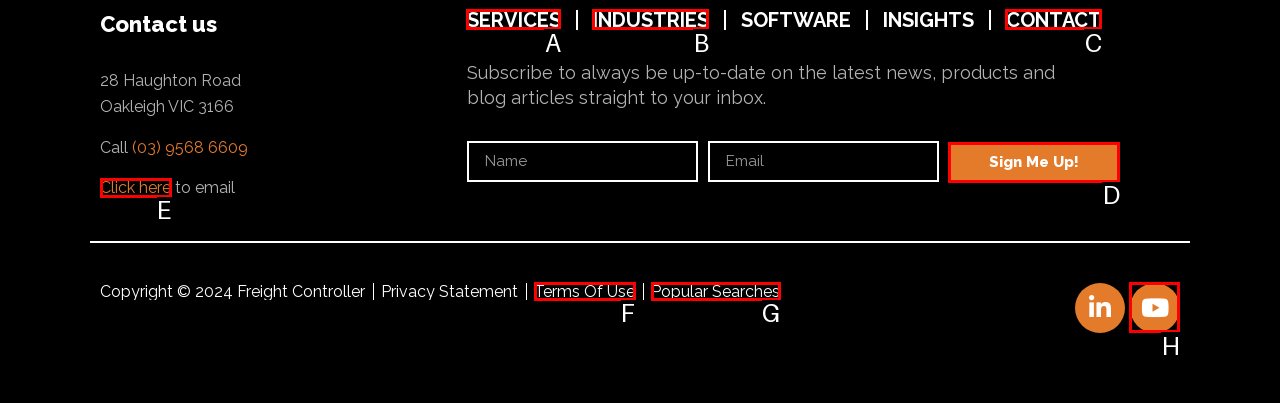Match the description: Services to the correct HTML element. Provide the letter of your choice from the given options.

A